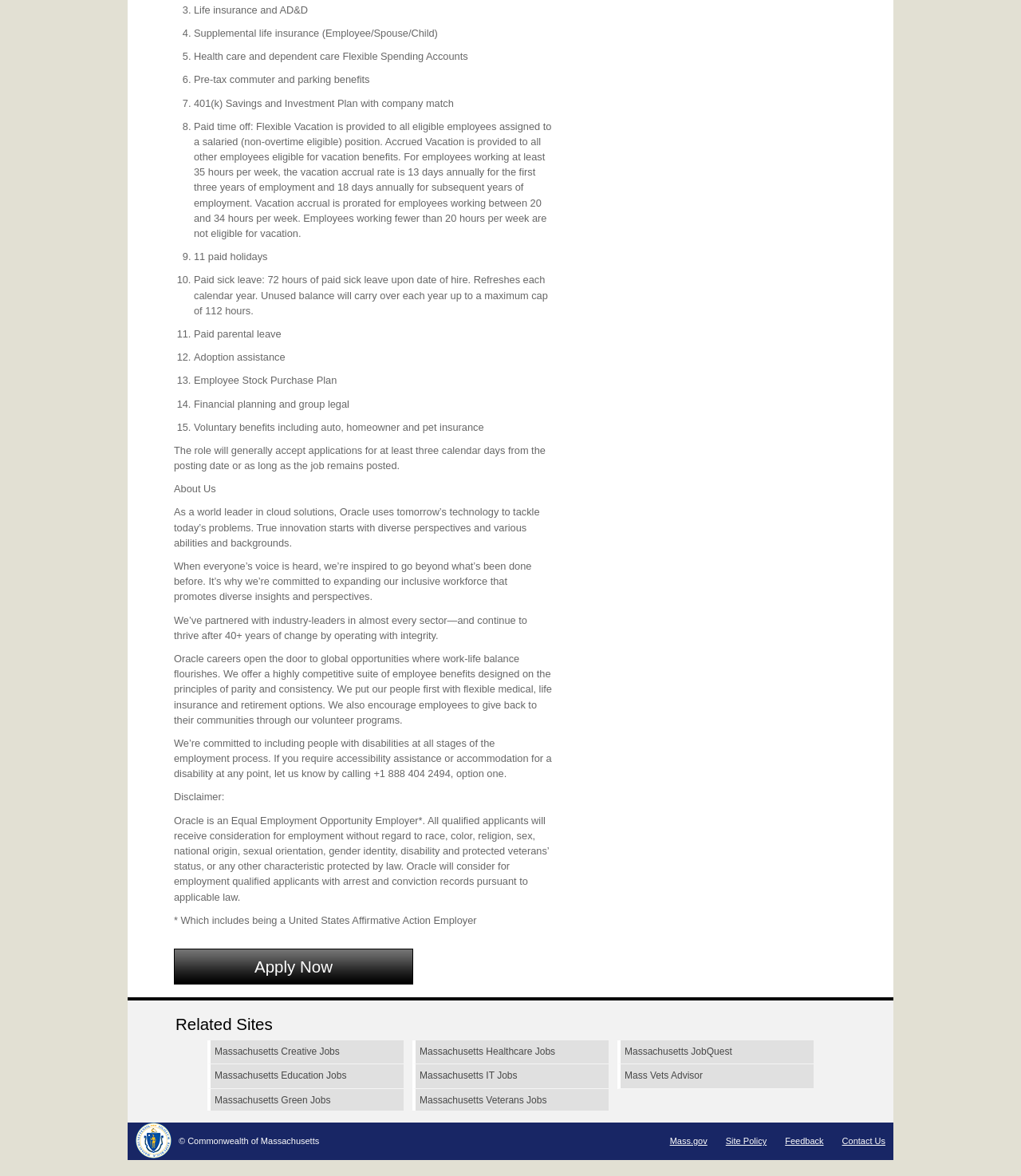Locate the bounding box coordinates of the area to click to fulfill this instruction: "Apply for the job". The bounding box should be presented as four float numbers between 0 and 1, in the order [left, top, right, bottom].

[0.17, 0.807, 0.405, 0.837]